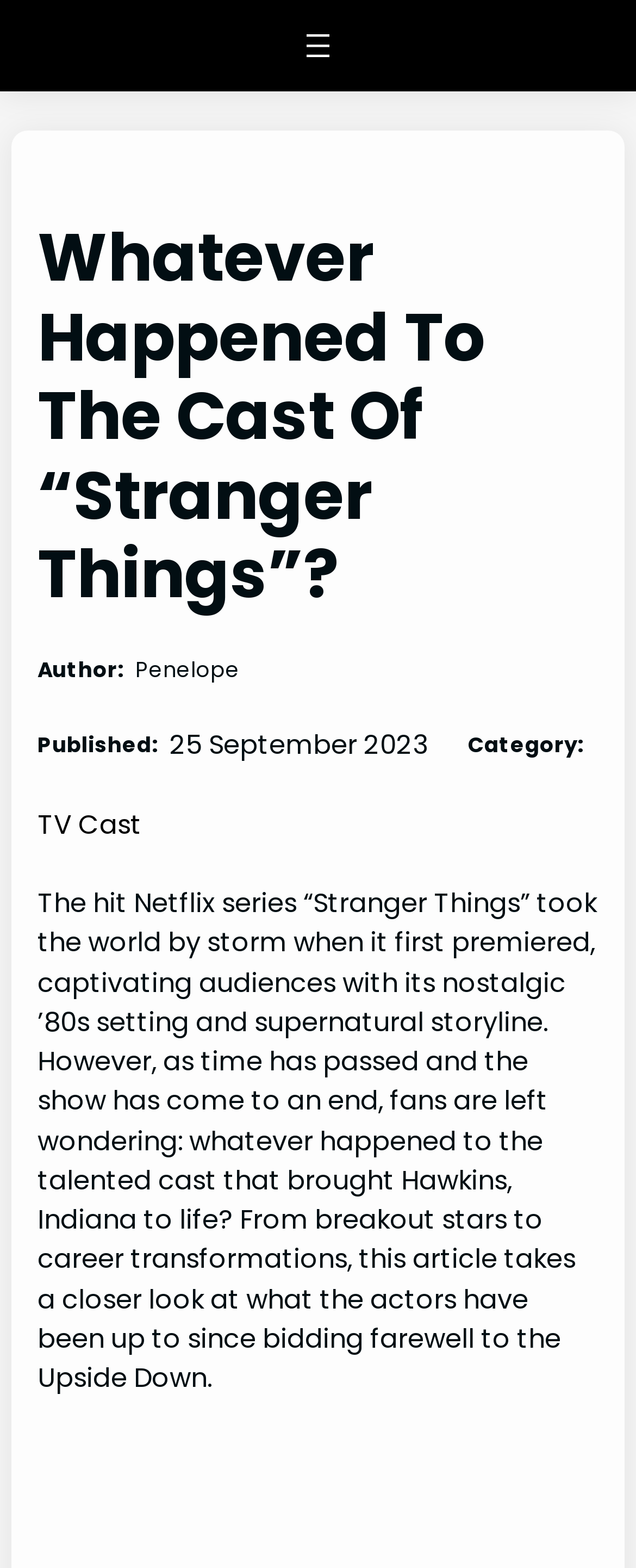Who is the author of this article?
Using the image, elaborate on the answer with as much detail as possible.

The author's name can be found in the section above the article's content, where it says 'Author:' followed by the name 'Penelope'.